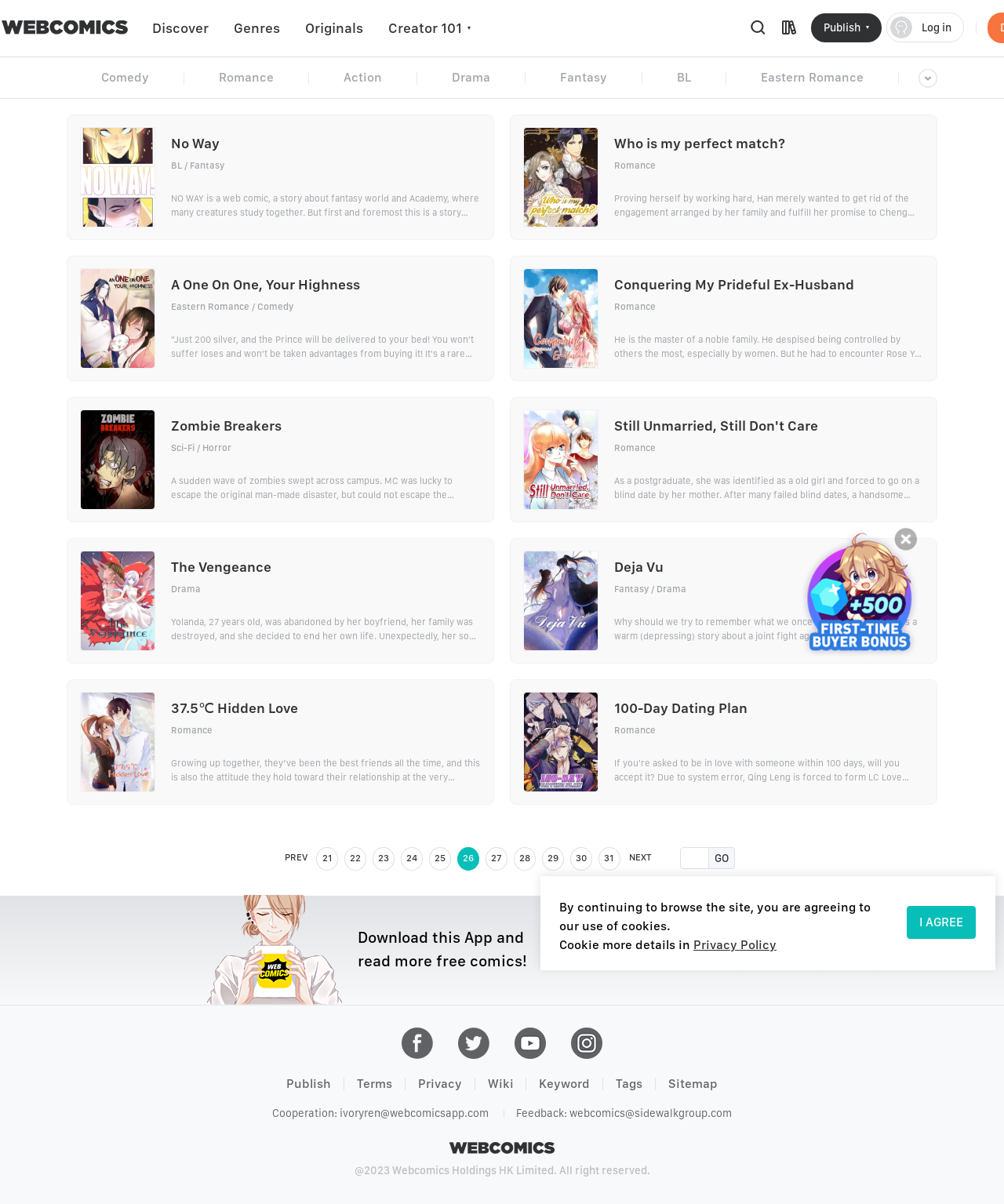Using the element description parent_node: Publish title="sheet", predict the bounding box coordinates for the UI element. Provide the coordinates in (top-left x, top-left y, bottom-right x, bottom-right y) format with values ranging from 0 to 1.

[0.777, 0.015, 0.796, 0.031]